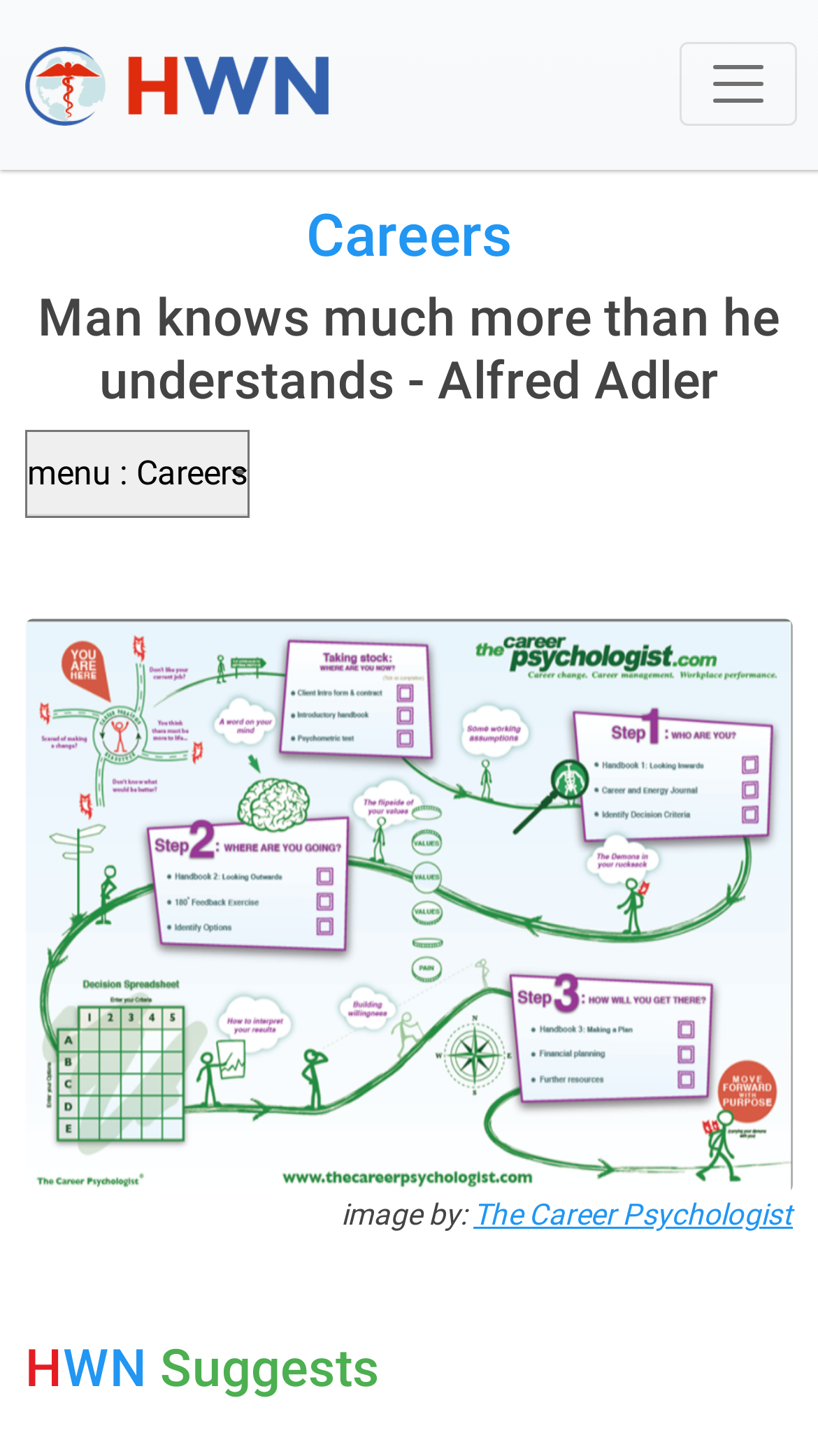What is the name of the section below the main heading?
Analyze the screenshot and provide a detailed answer to the question.

The section is located at the bottom of the webpage and has a heading element with the text 'HWN Suggests'.